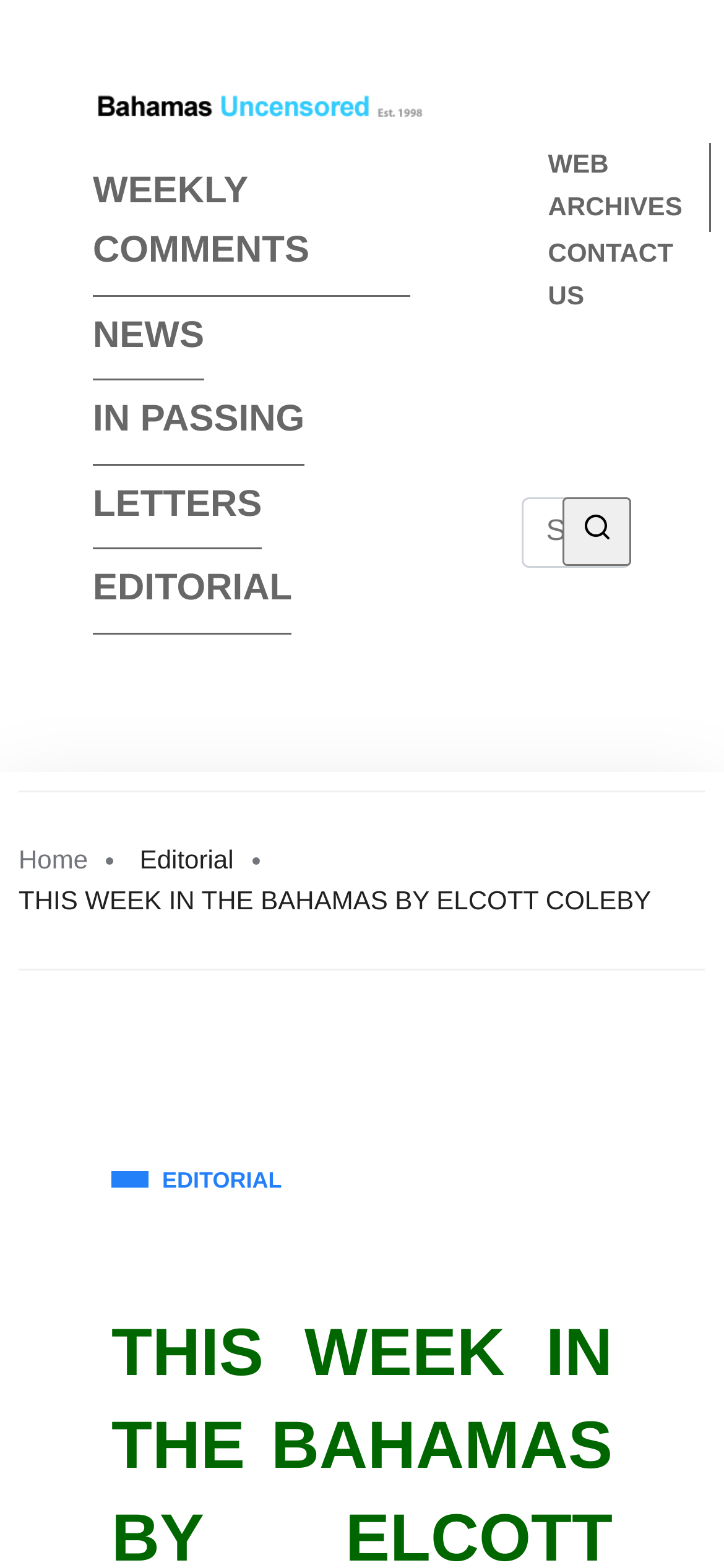Can you specify the bounding box coordinates for the region that should be clicked to fulfill this instruction: "Click on the 'NEWS' link".

[0.128, 0.195, 0.282, 0.243]